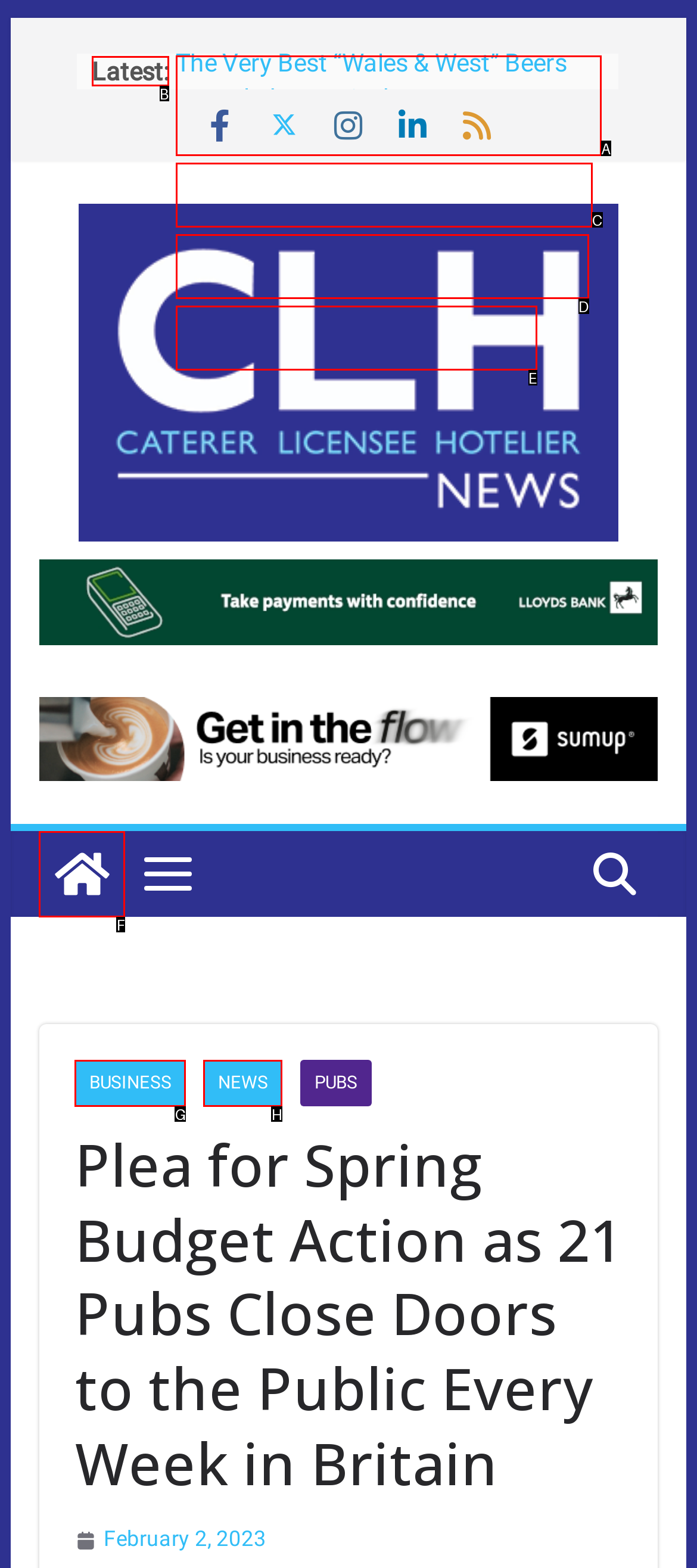Choose the correct UI element to click for this task: click on anonymous link Answer using the letter from the given choices.

None